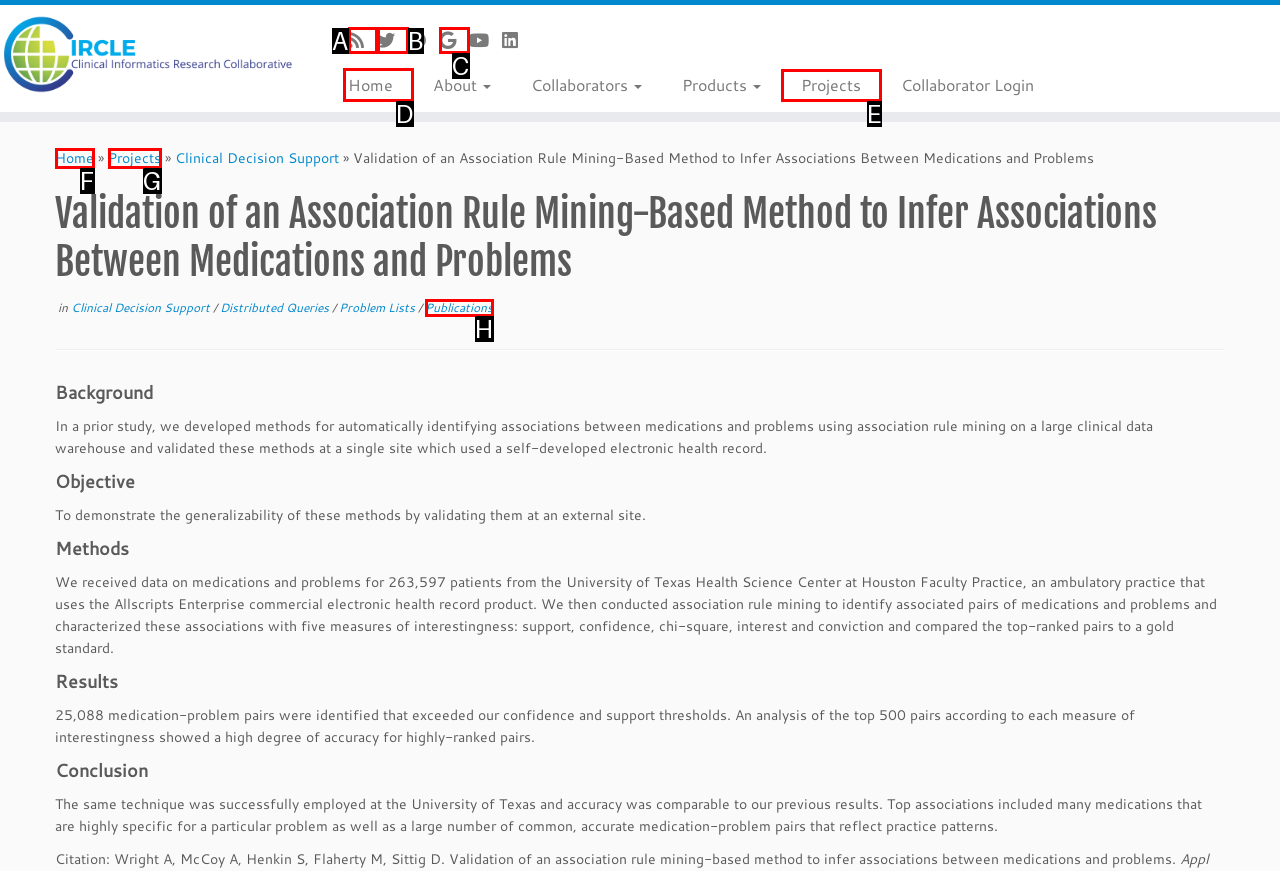Select the letter of the UI element you need to click to complete this task: Go to the Home page.

D